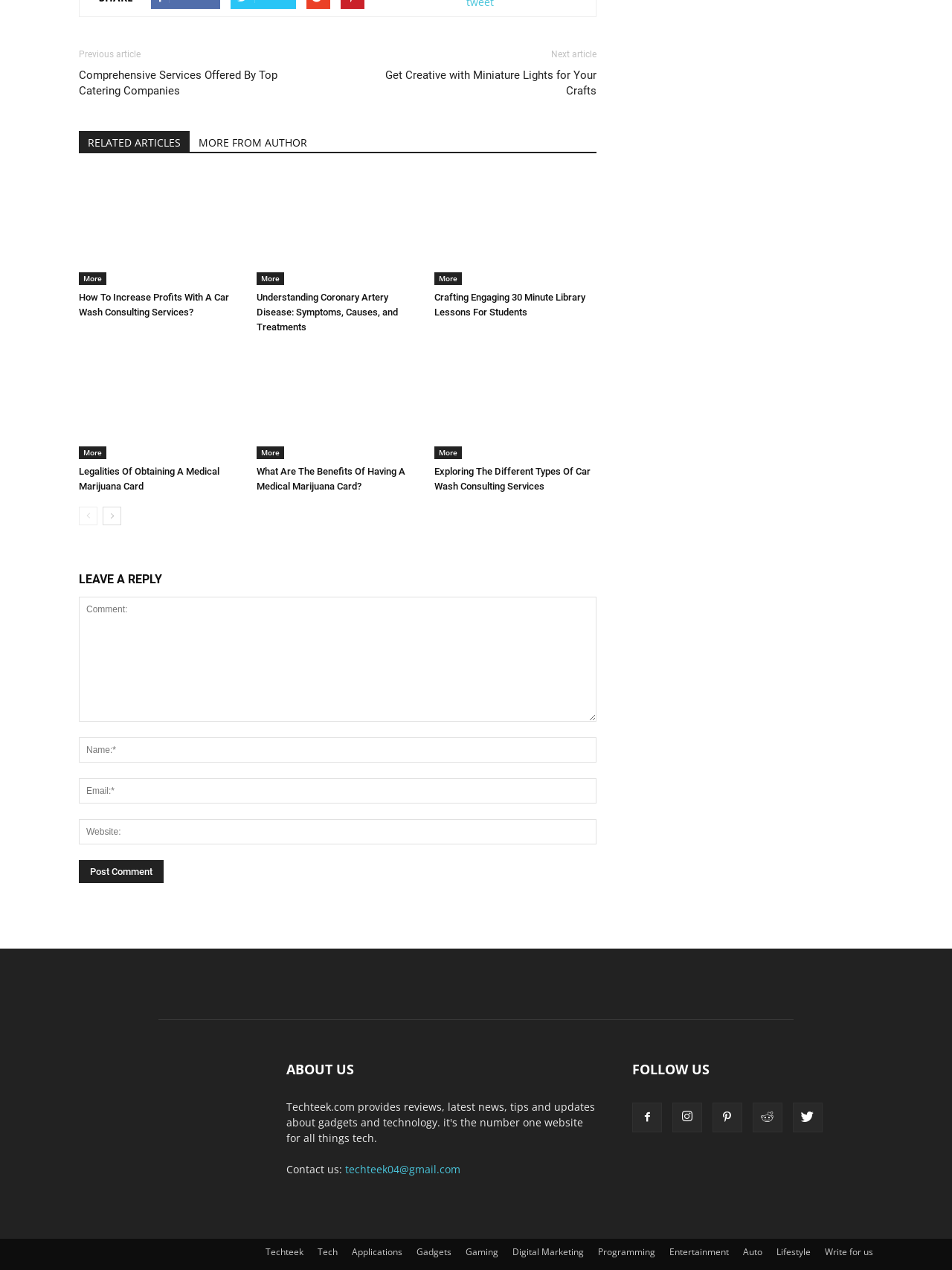What is the function of the links labeled 'More'?
Look at the image and respond with a one-word or short phrase answer.

Show more articles